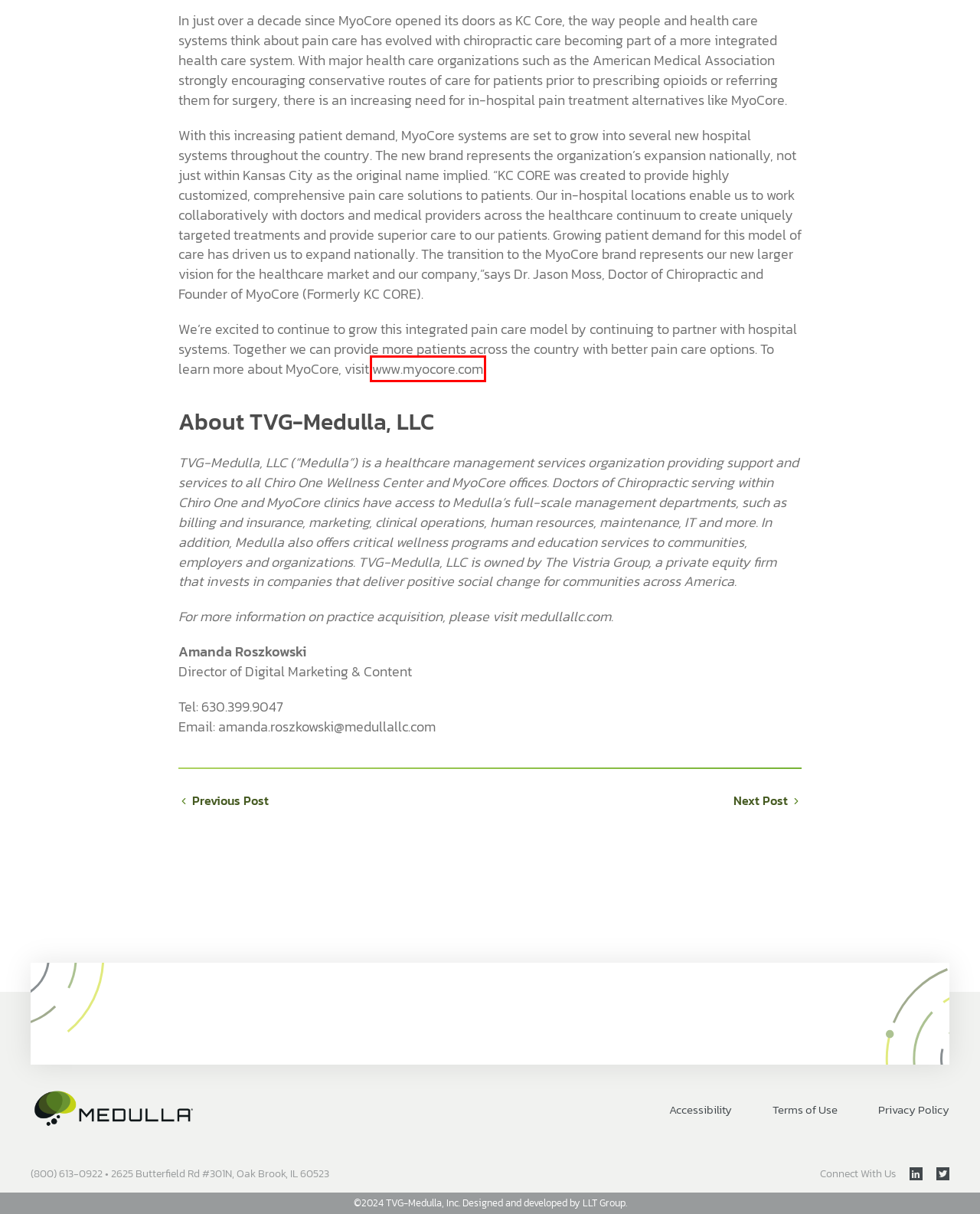You have received a screenshot of a webpage with a red bounding box indicating a UI element. Please determine the most fitting webpage description that matches the new webpage after clicking on the indicated element. The choices are:
A. Accessibility - Medulla | Chiropractic Jobs
B. Chiro One - Medulla | Chiropractic Jobs
C. Homepage - MyoCore
D. Careers - Medulla | Chiropractic Jobs
E. Chiro One Expands Unique Care Model to Northwest US - Medulla | Chiropractic Jobs
F. Chiro One Offers Free Care to Frontline Healthcare Professionals - Medulla | Chiropractic Jobs
G. Terms of Use - Medulla | Chiropractic Jobs
H. Home - The Vistria Group

C